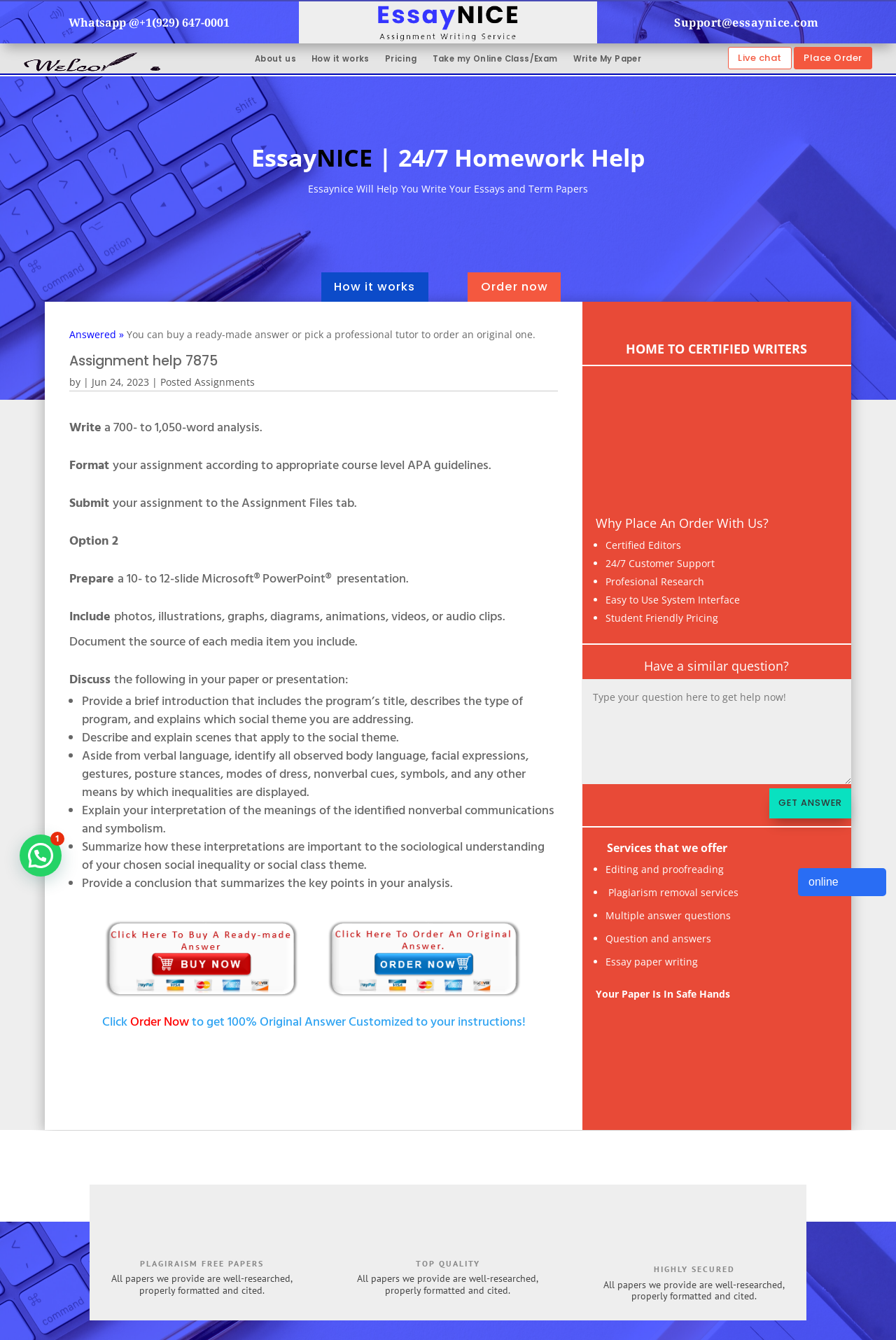What is the phone number to contact for support?
Please provide a single word or phrase as the answer based on the screenshot.

+1(929) 647-0001